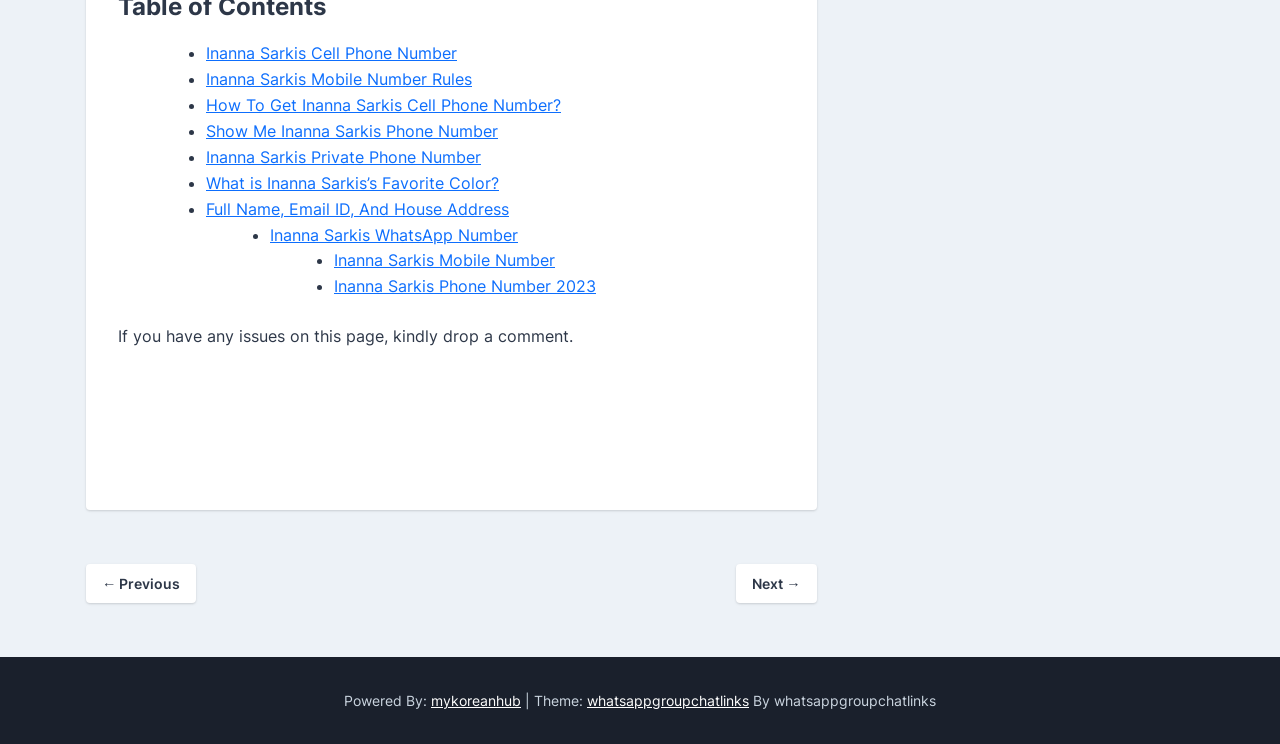Please find the bounding box coordinates of the element's region to be clicked to carry out this instruction: "Click on Next →".

[0.575, 0.758, 0.638, 0.811]